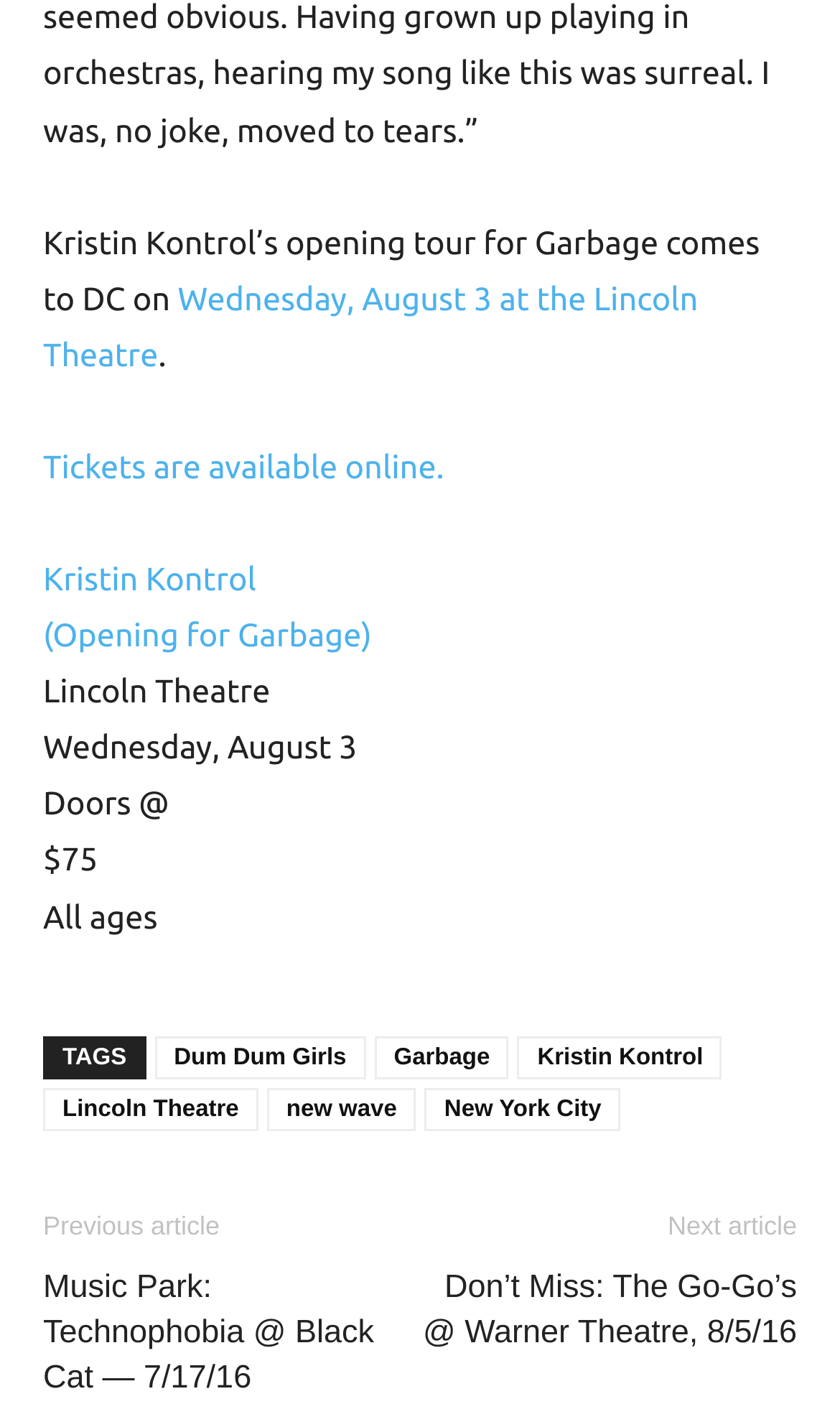Determine the bounding box coordinates of the clickable region to execute the instruction: "Read the 2-year-old tweet". The coordinates should be four float numbers between 0 and 1, denoted as [left, top, right, bottom].

None